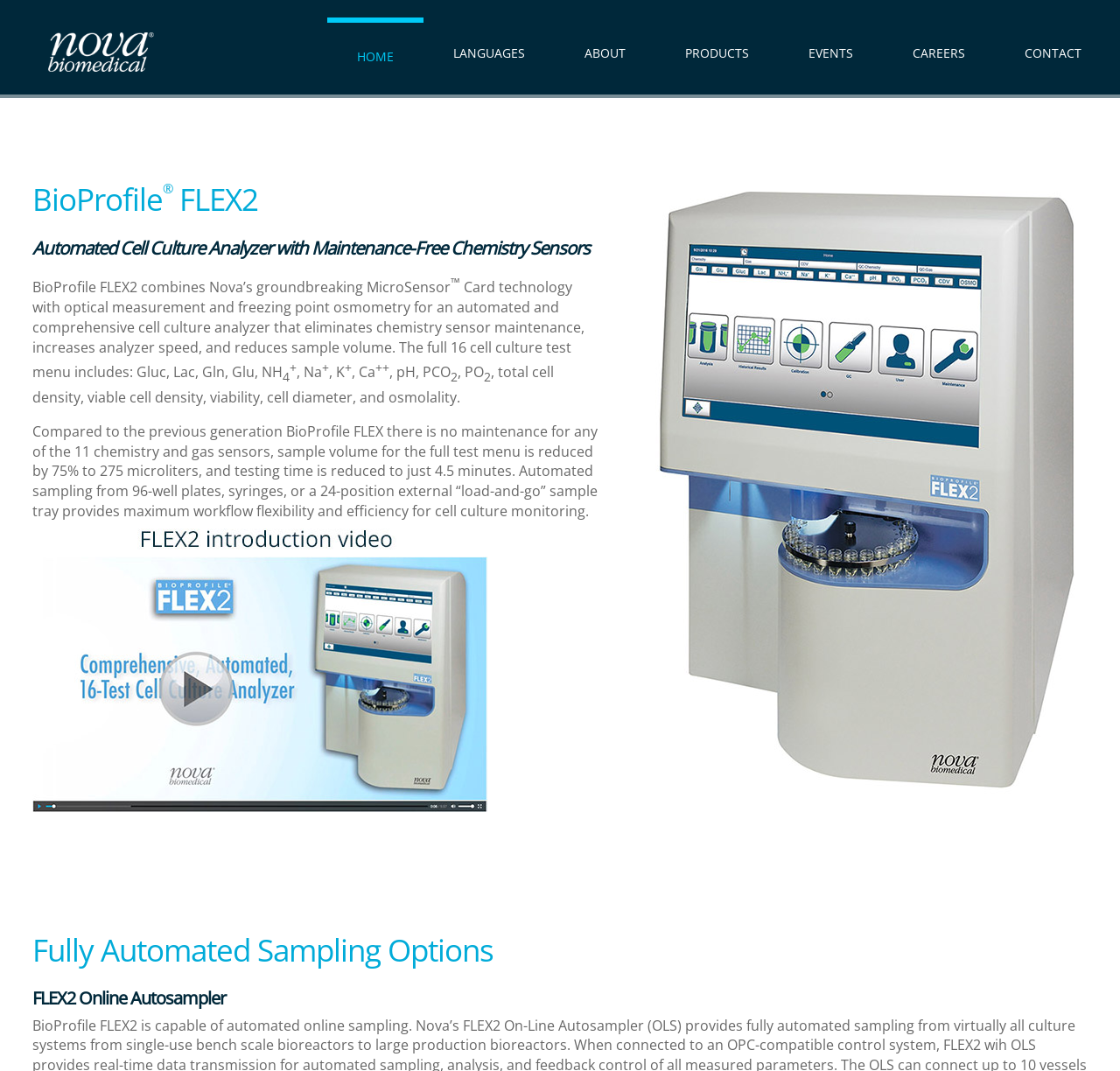Using the information in the image, give a comprehensive answer to the question: 
What is the name of the automated cell culture analyzer?

The name of the automated cell culture analyzer is mentioned in the heading 'BioProfile FLEX2' and also in the description 'BioProfile FLEX2 combines Nova’s groundbreaking MicroSensor Card technology...'.